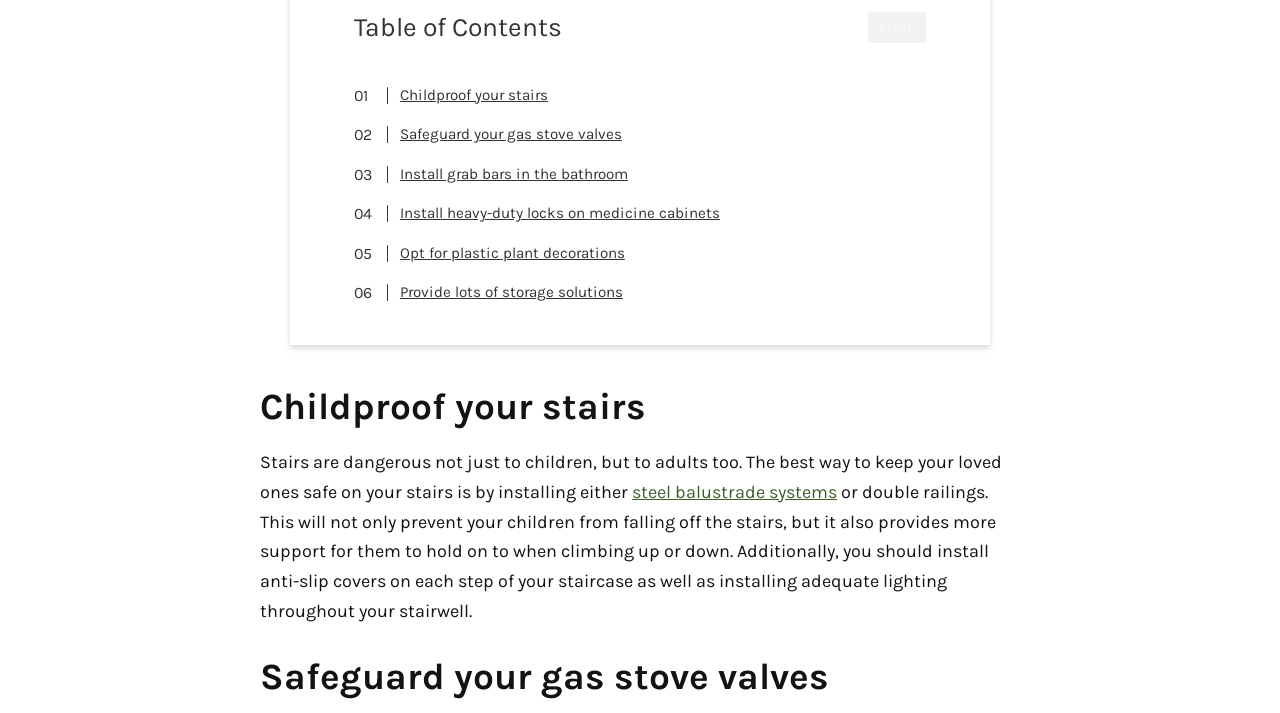Determine the coordinates of the bounding box for the clickable area needed to execute this instruction: "Explore 'Install grab bars in the bathroom'".

[0.293, 0.228, 0.491, 0.261]